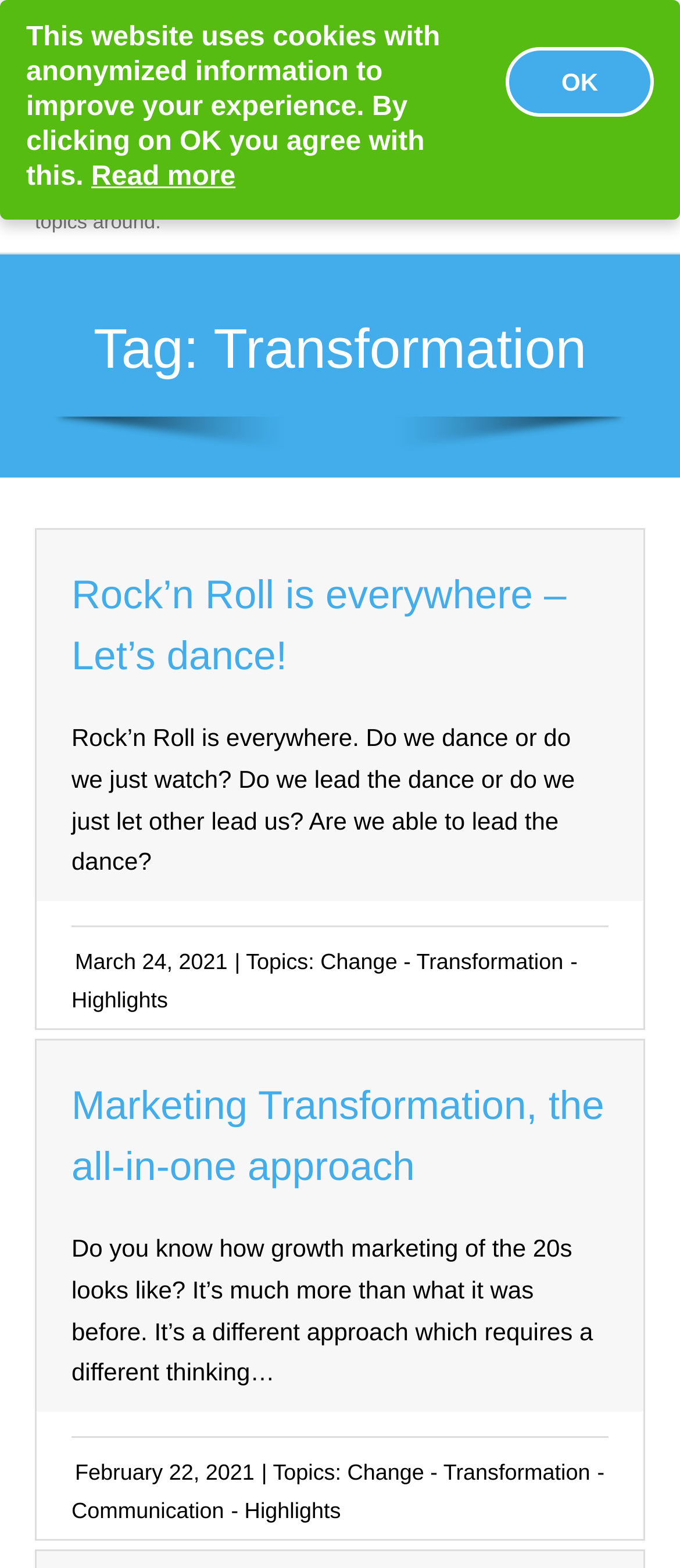Provide the bounding box coordinates for the UI element that is described by this text: "Marketing Transformation, the all-in-one approach". The coordinates should be in the form of four float numbers between 0 and 1: [left, top, right, bottom].

[0.105, 0.69, 0.889, 0.758]